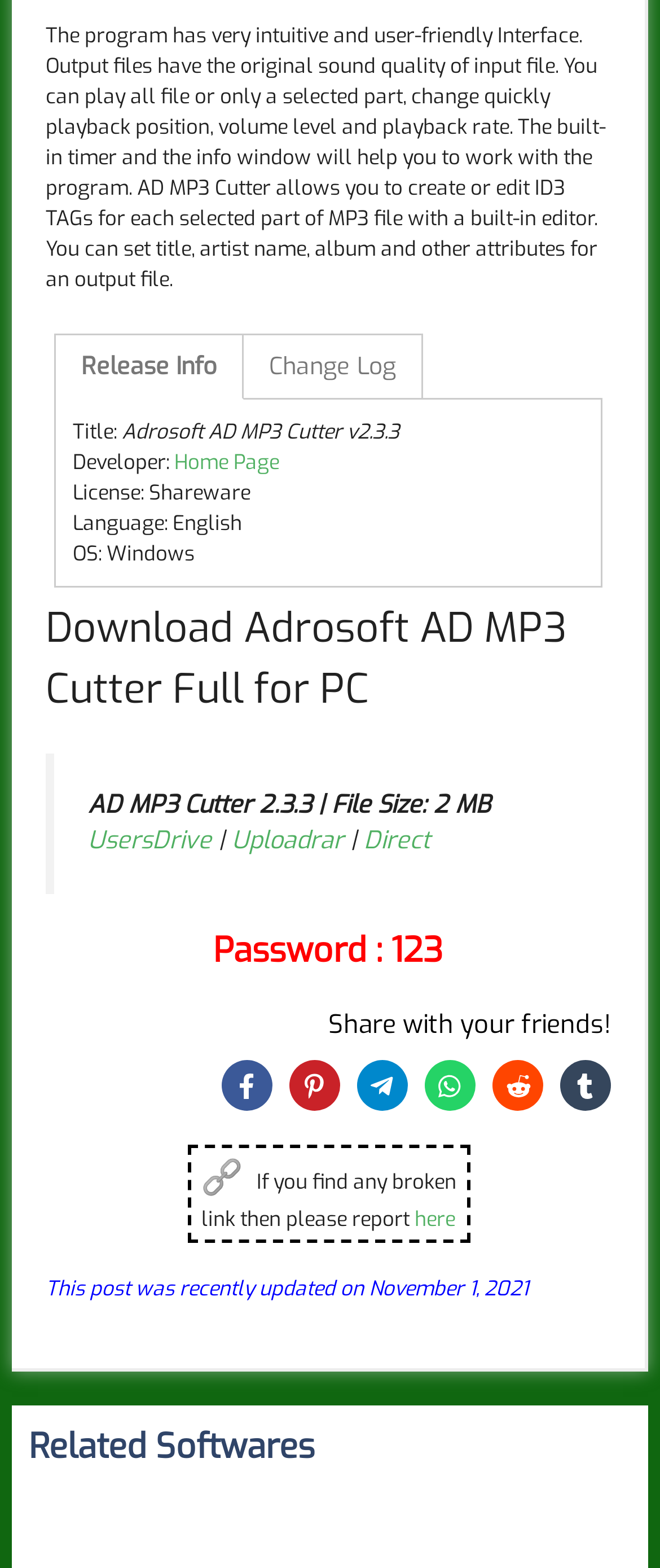Pinpoint the bounding box coordinates of the clickable area needed to execute the instruction: "Contact the website". The coordinates should be specified as four float numbers between 0 and 1, i.e., [left, top, right, bottom].

None